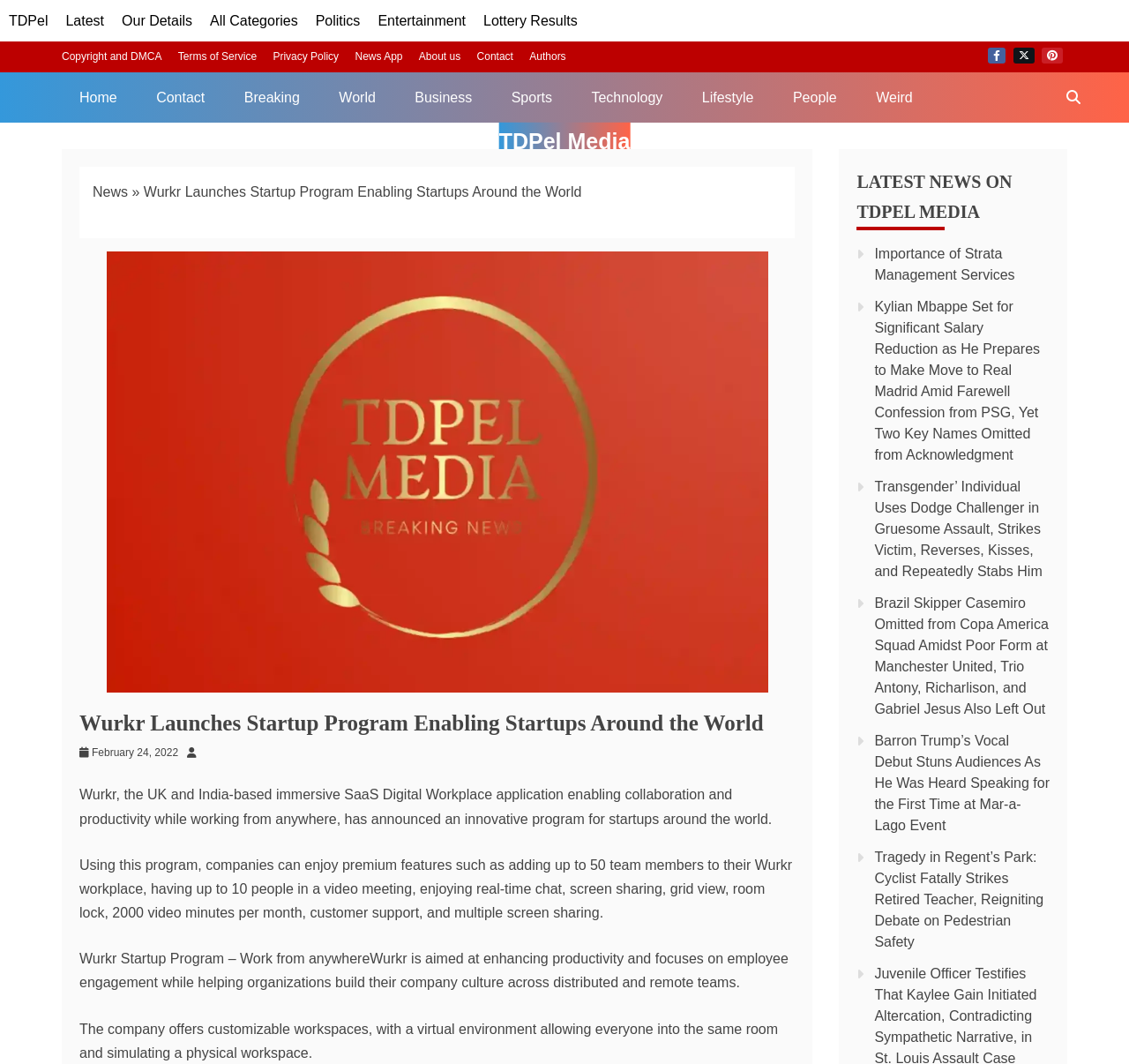Find the bounding box coordinates for the element described here: "Importance of Strata Management Services".

[0.775, 0.231, 0.899, 0.265]